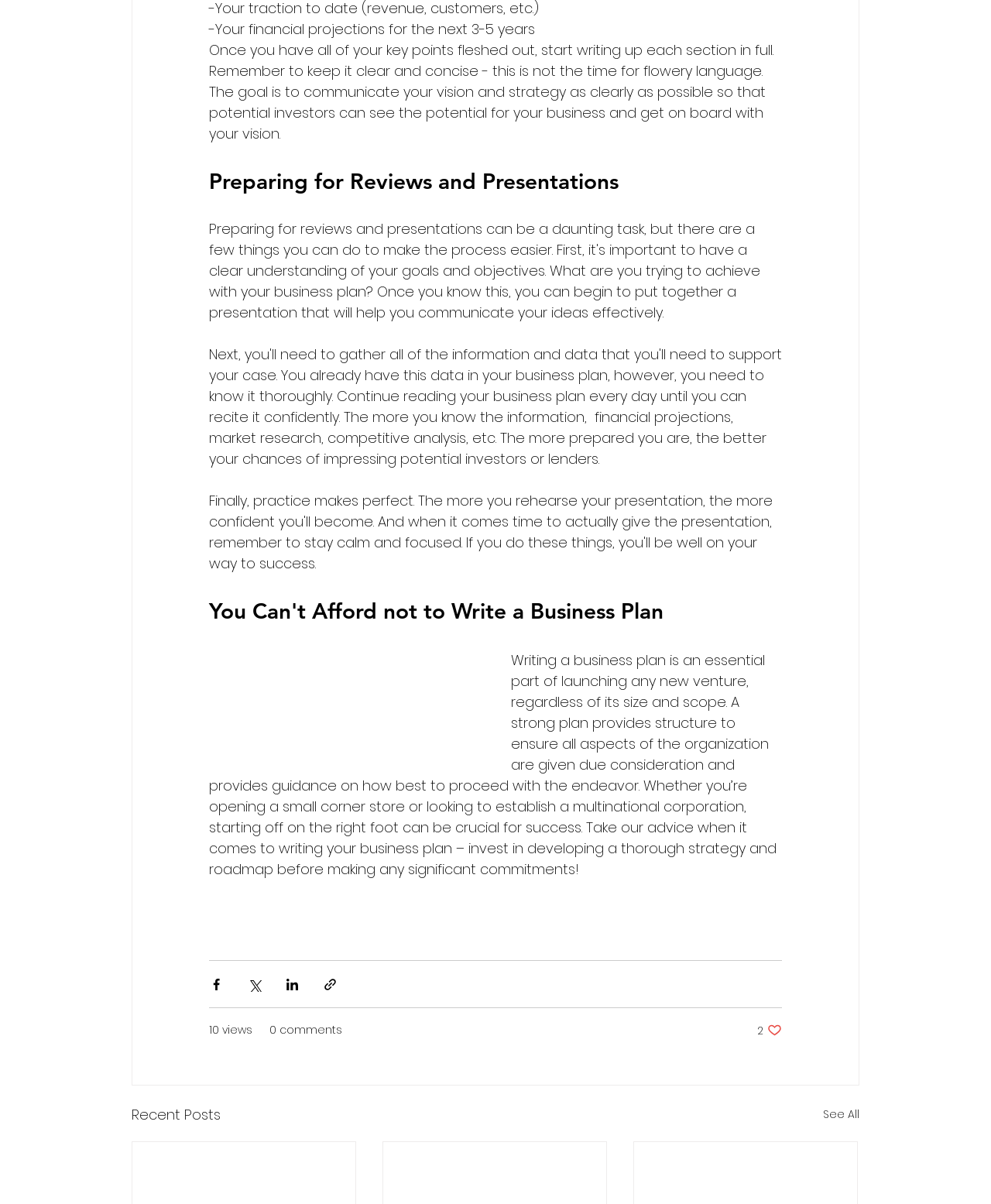Based on the image, provide a detailed and complete answer to the question: 
What is the recommended approach to writing a business plan?

The text advises to 'keep it clear and concise' when writing a business plan, indicating that the recommended approach is to be straightforward and to the point, avoiding flowery language.